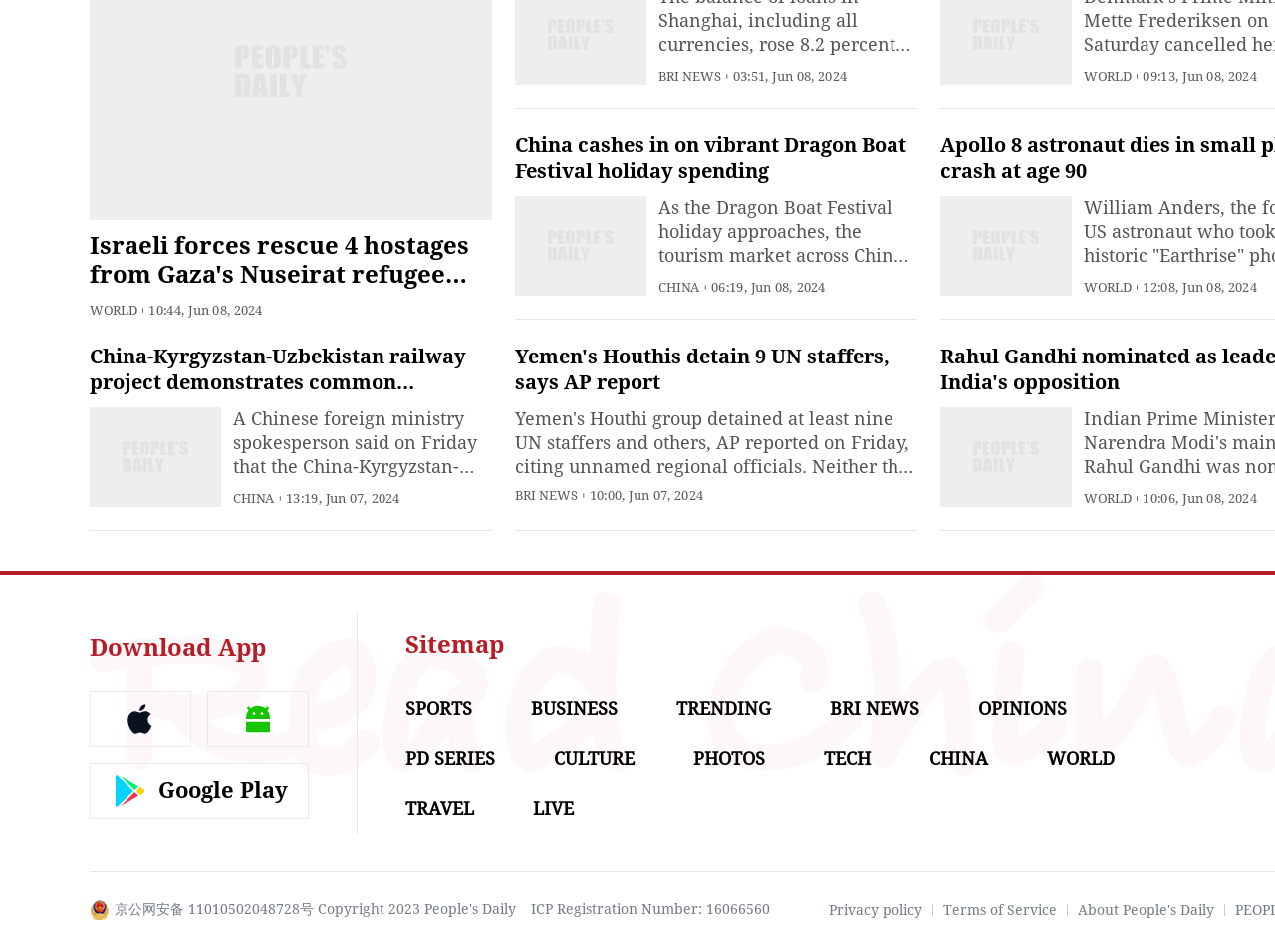Could you provide the bounding box coordinates for the portion of the screen to click to complete this instruction: "Download the People's Daily English language App"?

[0.07, 0.666, 0.209, 0.695]